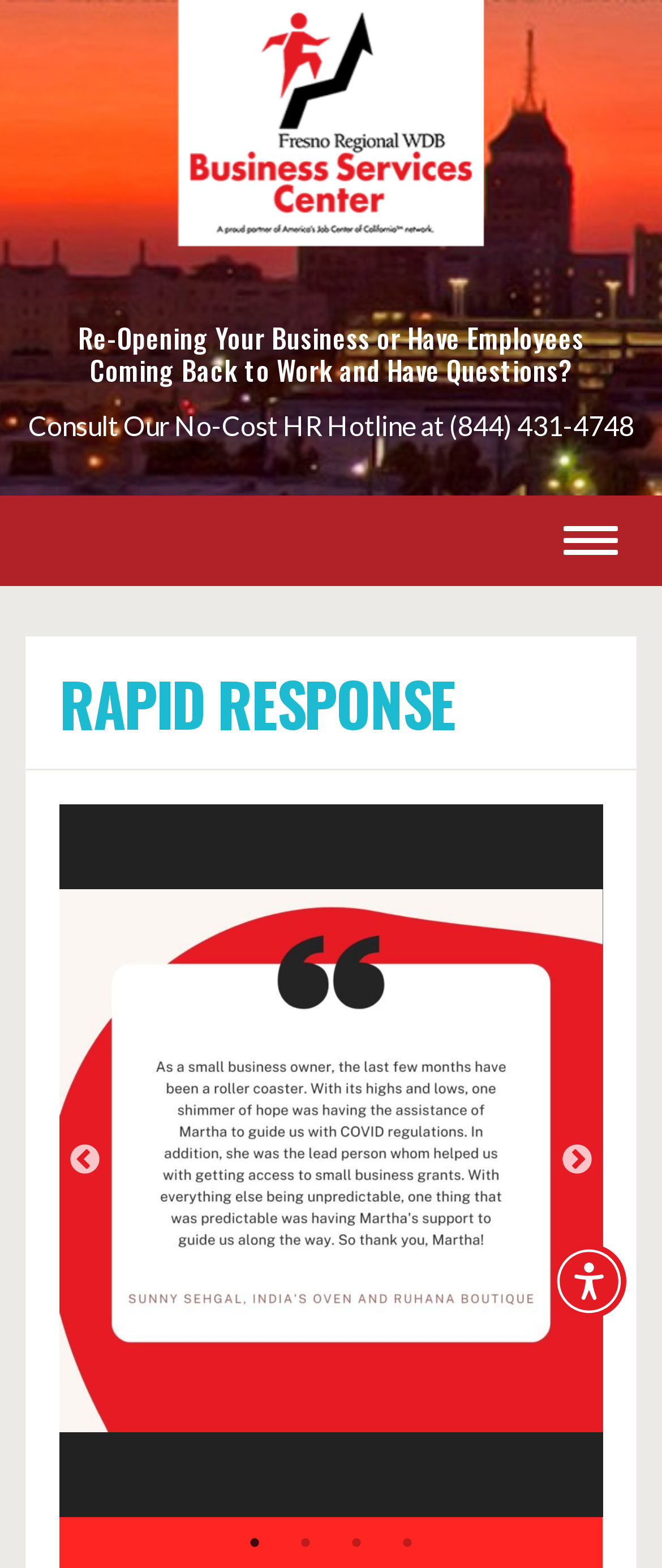Could you specify the bounding box coordinates for the clickable section to complete the following instruction: "Toggle navigation"?

[0.823, 0.324, 0.962, 0.365]